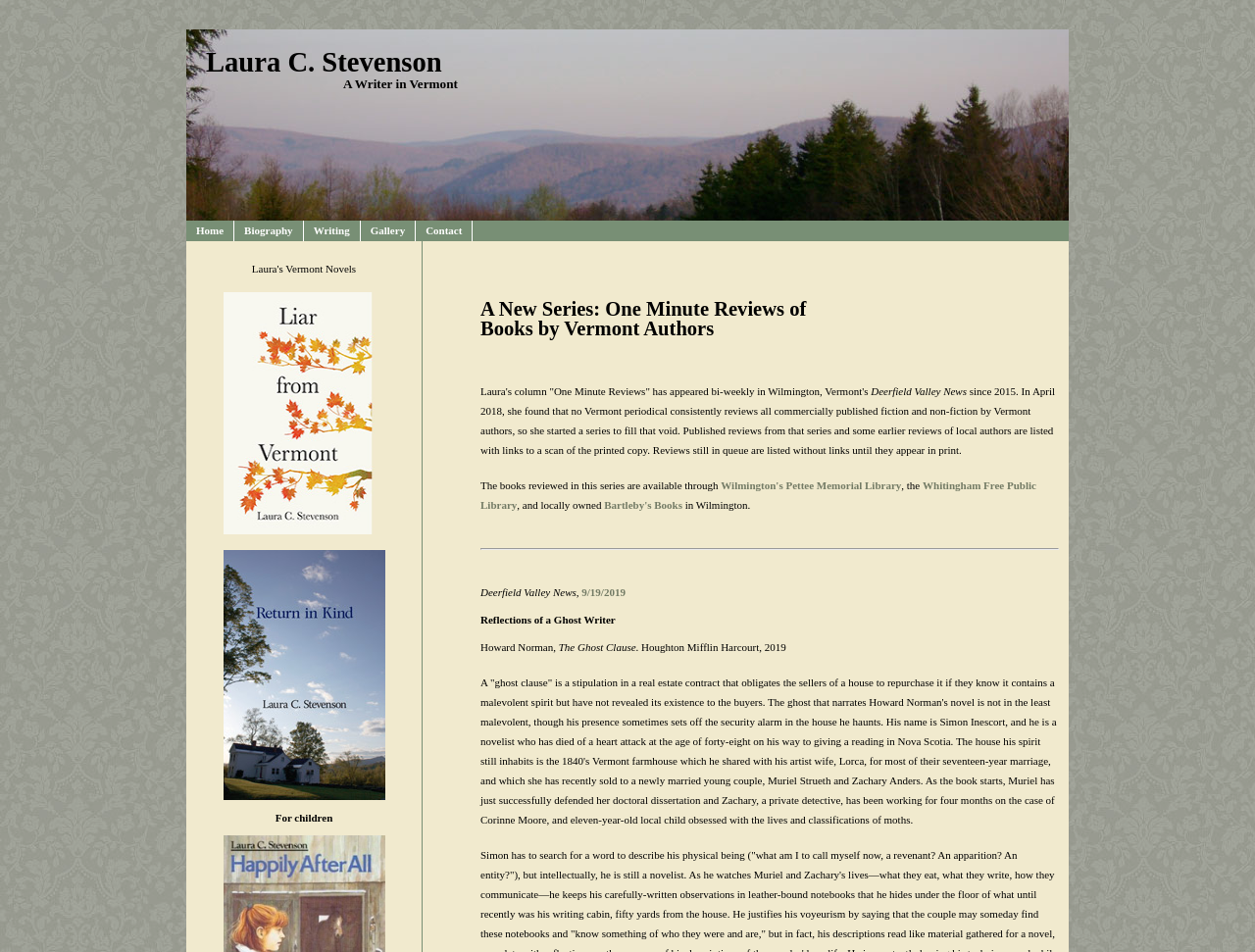Please answer the following question using a single word or phrase: 
What is the title of the book reviewed?

The Ghost Clause